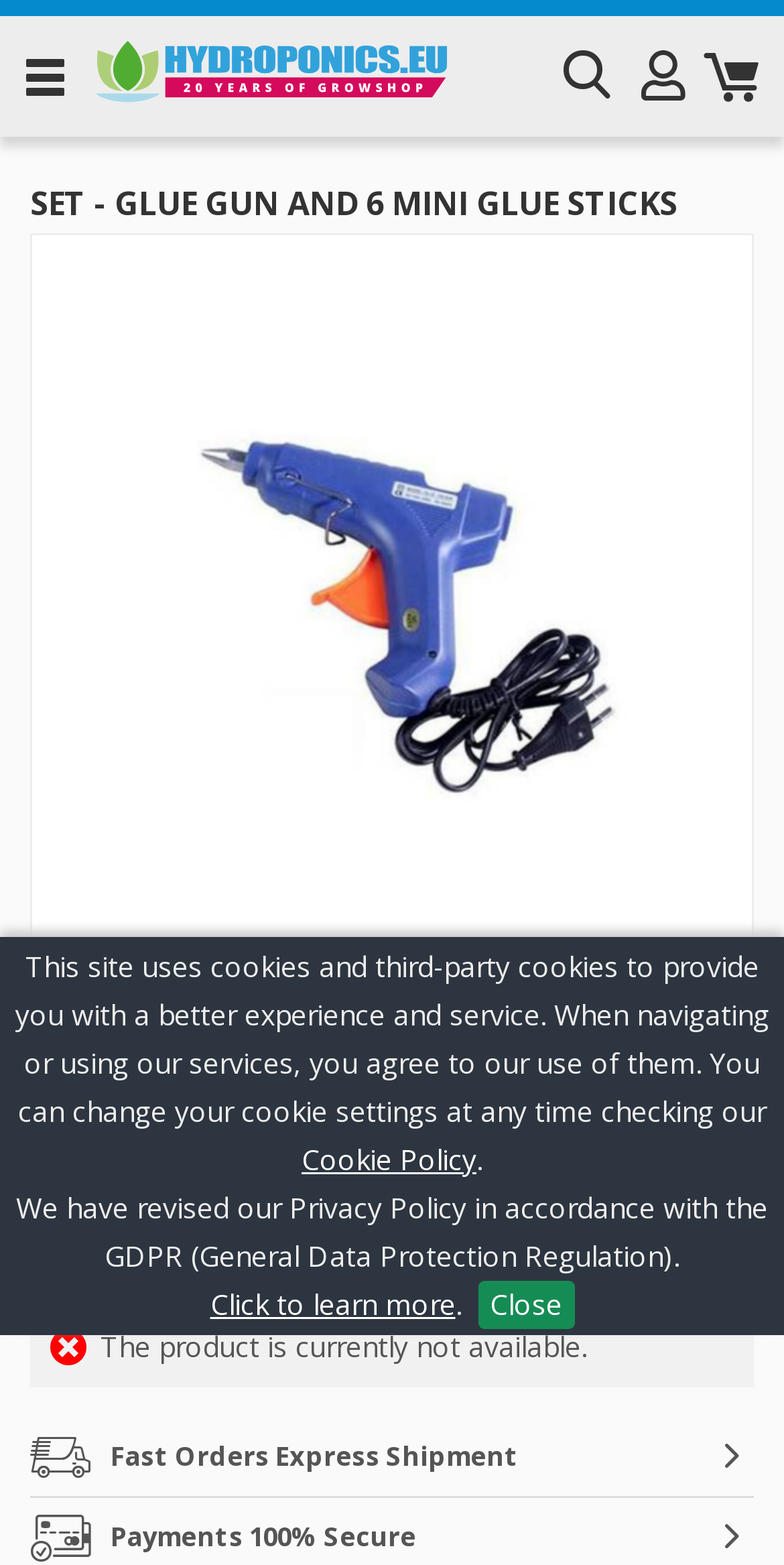Refer to the image and provide an in-depth answer to the question:
What is the function of the '+' button?

I inferred that the '+' button is used to increase the quantity of the product by its location next to the '-' button and the textbox, which is likely used to input the quantity.